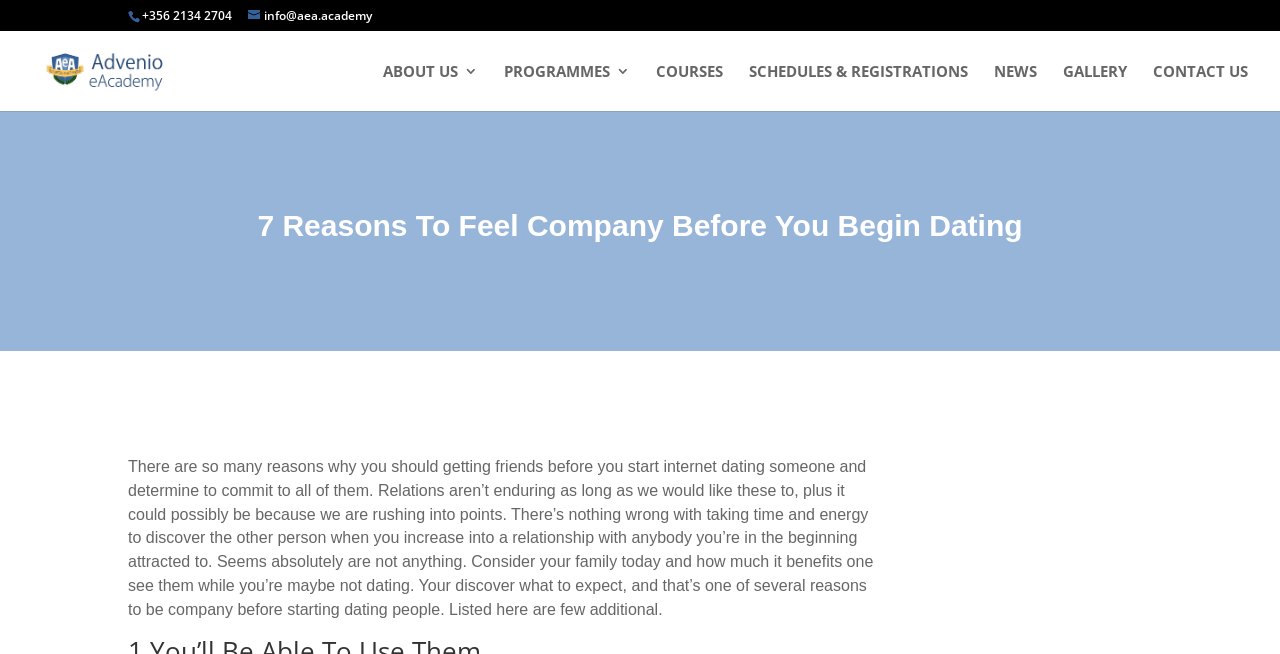Given the webpage screenshot, identify the bounding box of the UI element that matches this description: "Contact Us".

[0.901, 0.098, 0.975, 0.17]